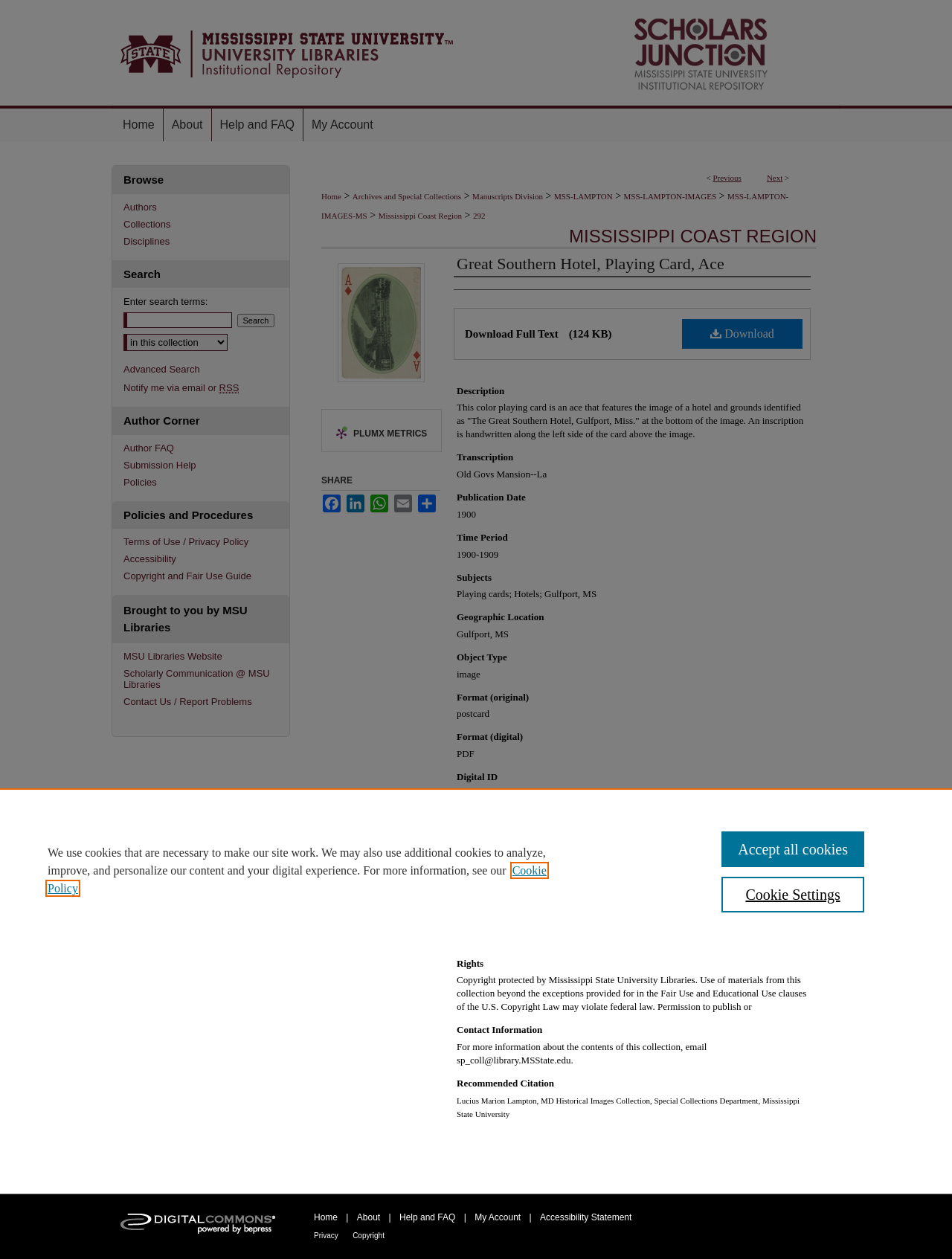Predict the bounding box of the UI element based on this description: "WhatsApp".

[0.388, 0.393, 0.409, 0.407]